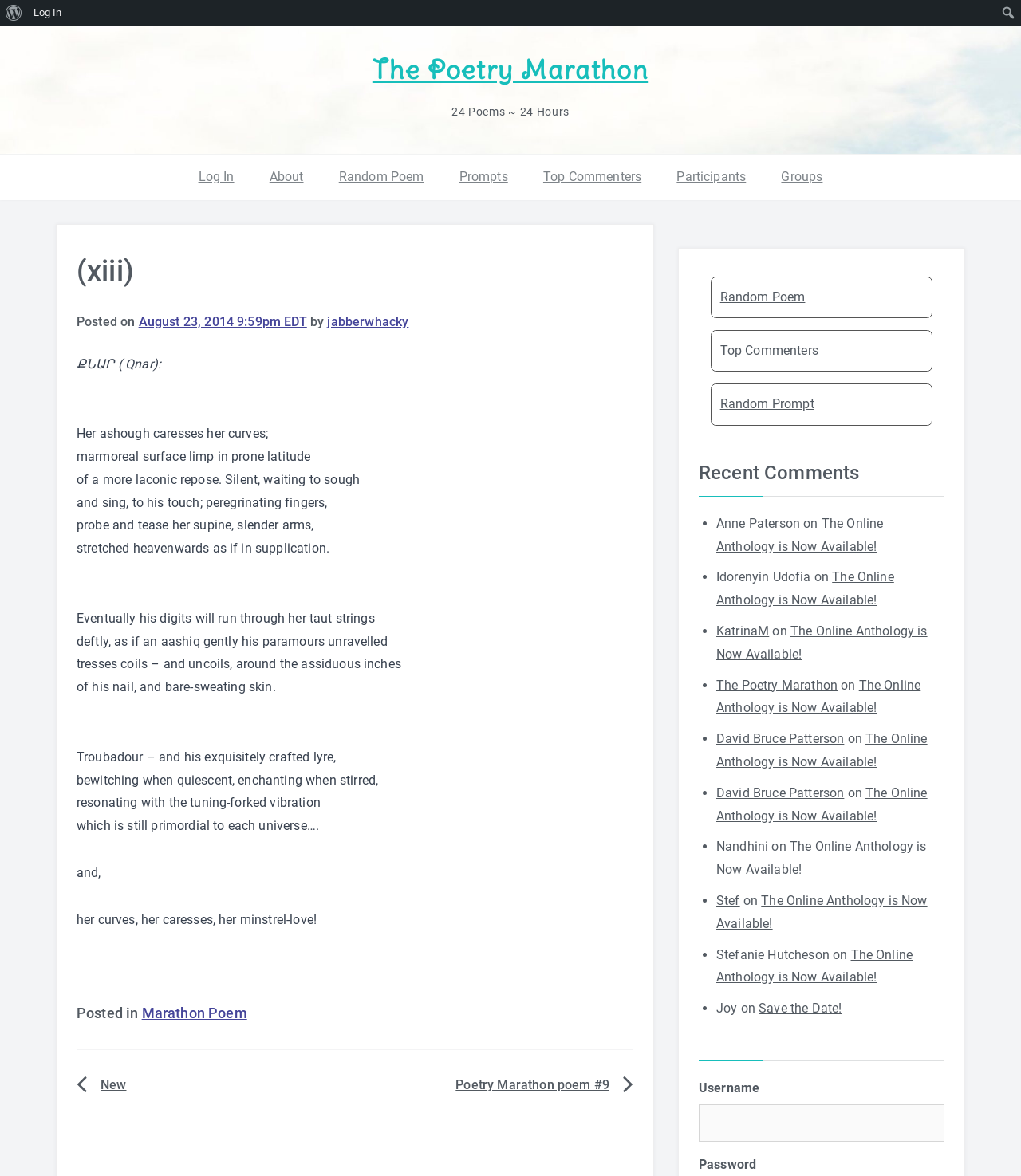What is the date of the poem's posting?
Analyze the image and provide a thorough answer to the question.

The date of the poem's posting can be found in the article section of the webpage, where it is written as 'Posted on August 23, 2014 9:59pm EDT'.